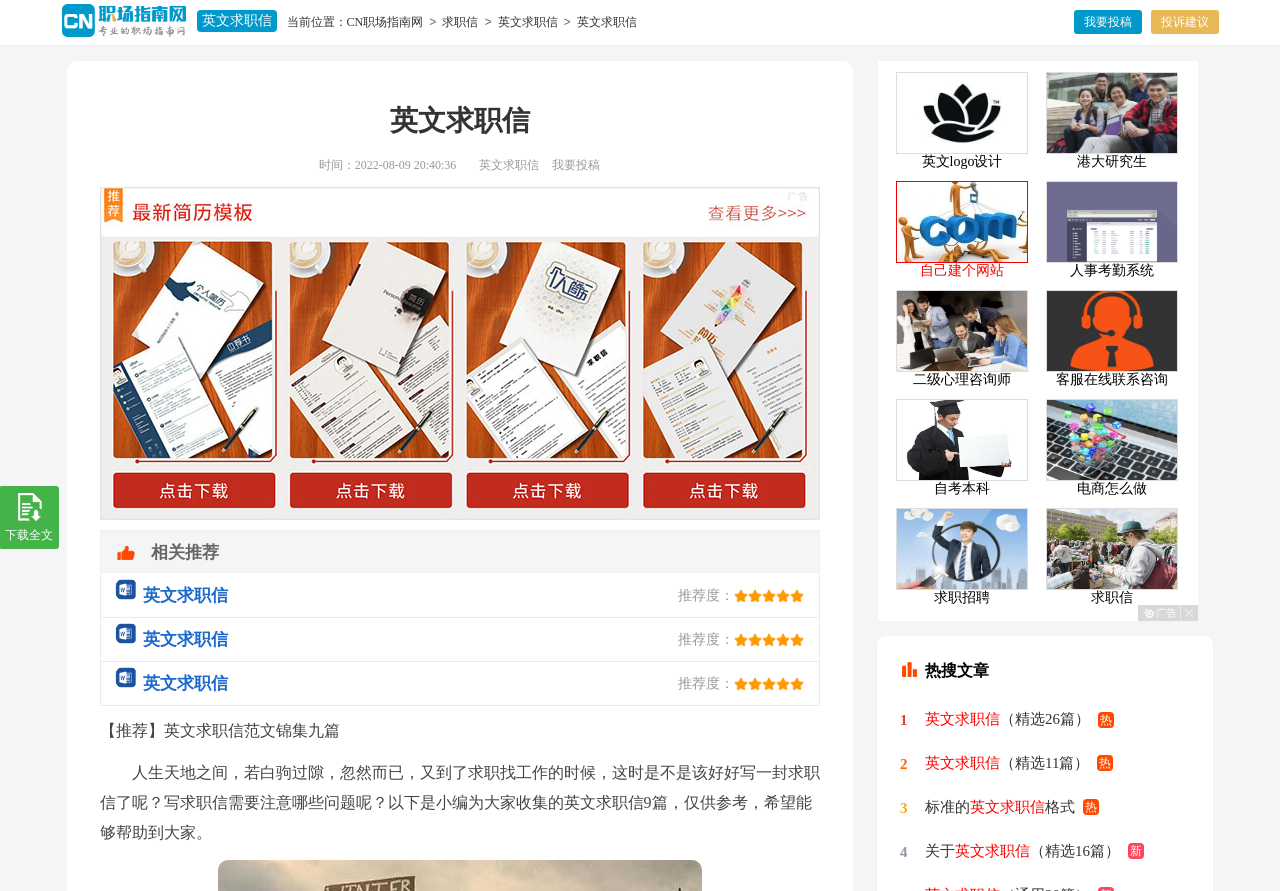How many English job application letter samples are provided on this webpage?
Refer to the image and give a detailed response to the question.

I found a text on the webpage that says '以下是小编为大家收集的英文求职信9篇，仅供参考，希望能够帮助到大家', which indicates that there are 9 English job application letter samples provided on this webpage.